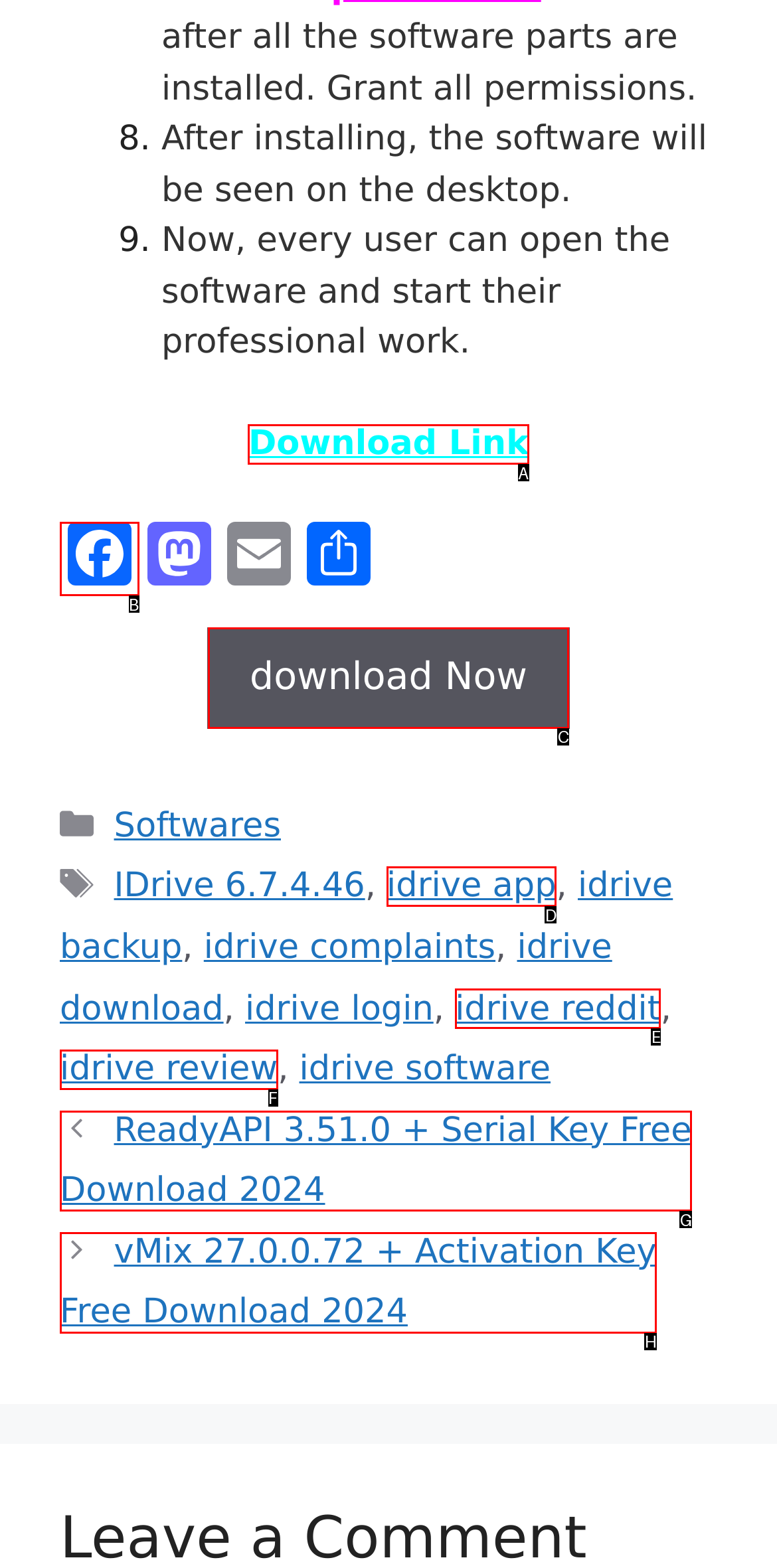Identify the letter of the UI element you should interact with to perform the task: Visit Facebook
Reply with the appropriate letter of the option.

B